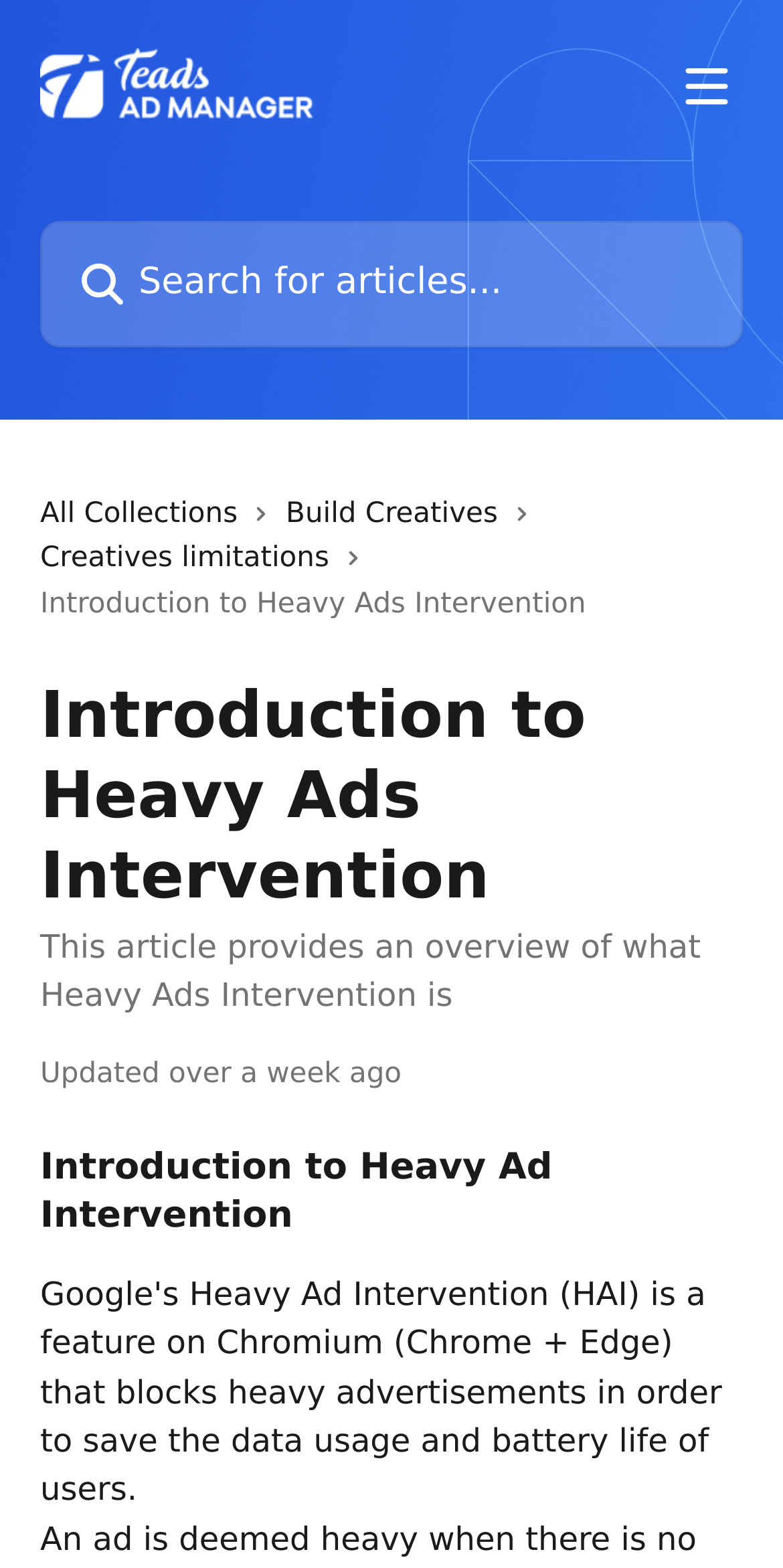How long ago was the article updated?
Refer to the image and provide a one-word or short phrase answer.

Over a week ago